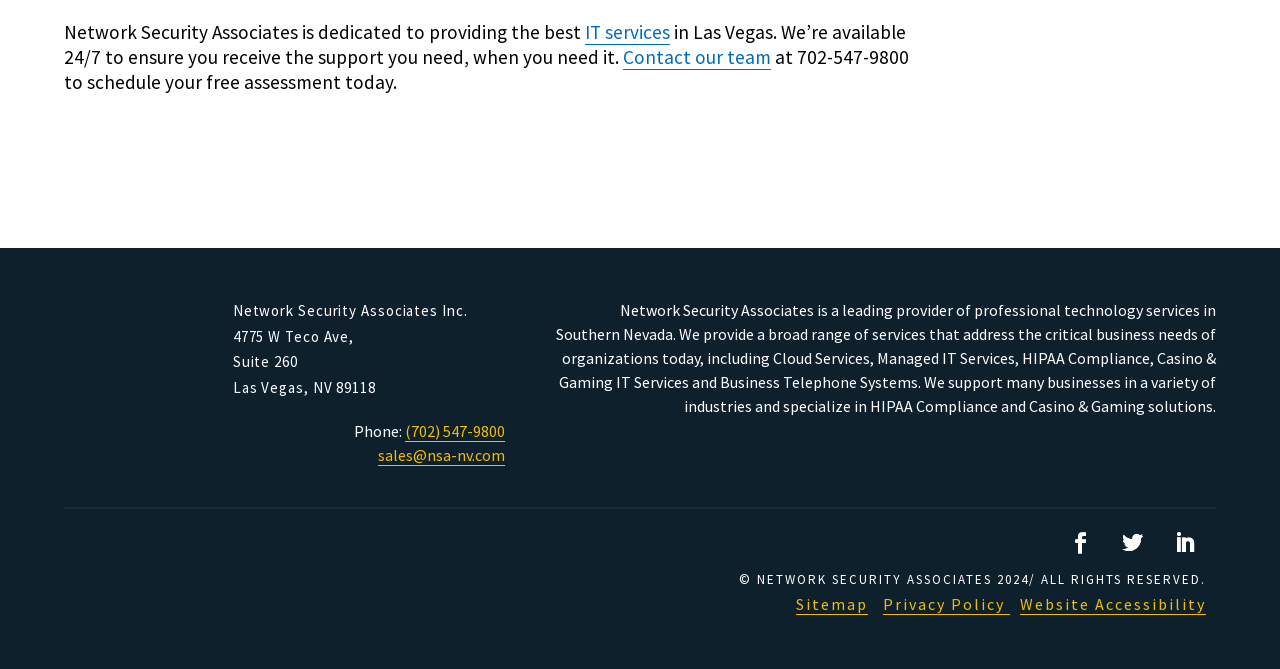What is the company's address?
Please provide a comprehensive answer based on the contents of the image.

The company's address can be found in the footer section of the webpage, where the company's contact information is provided, including the street address, suite number, city, state, and zip code.